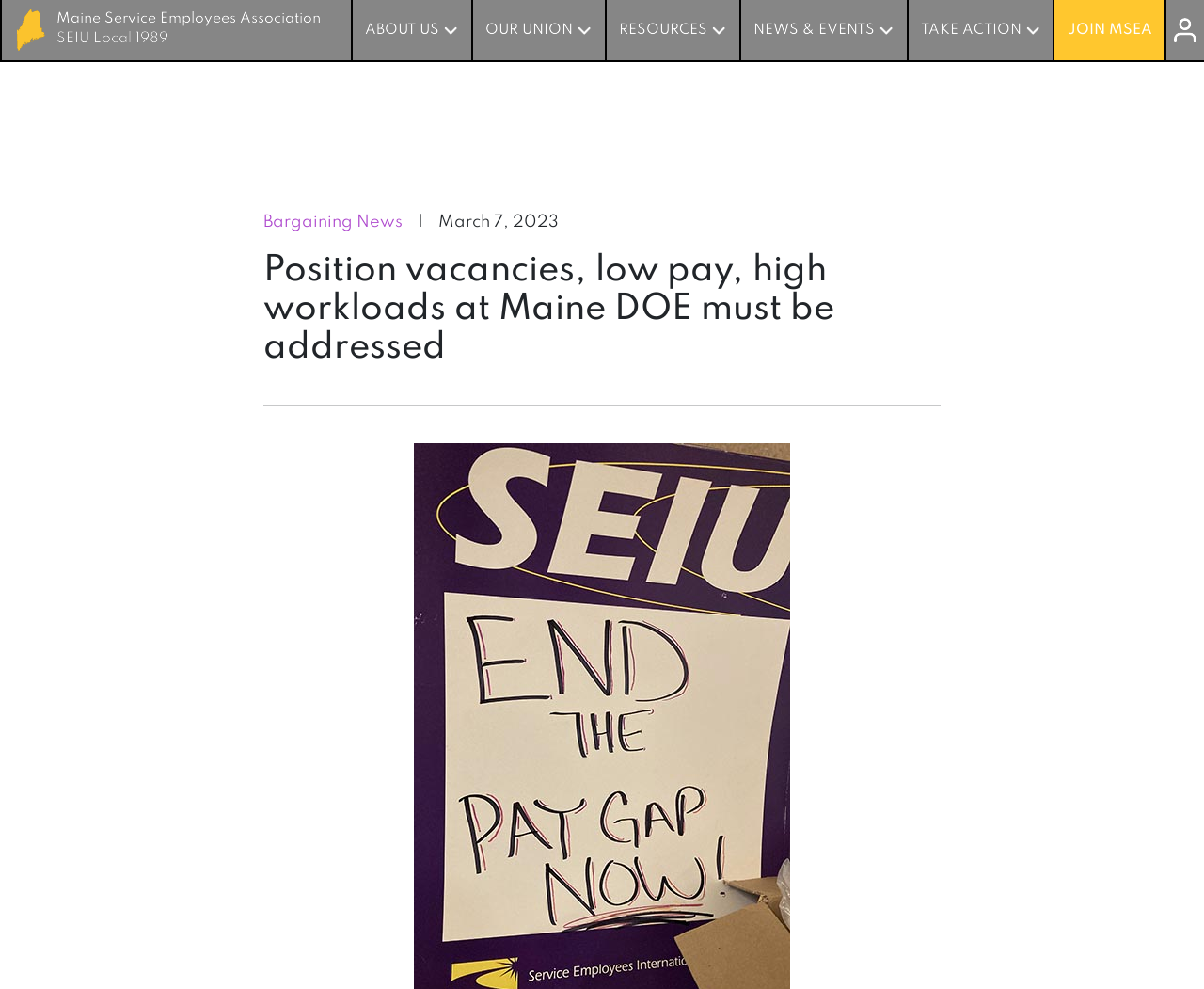Can you find and provide the title of the webpage?

Position vacancies, low pay, high workloads at Maine DOE must be addressed